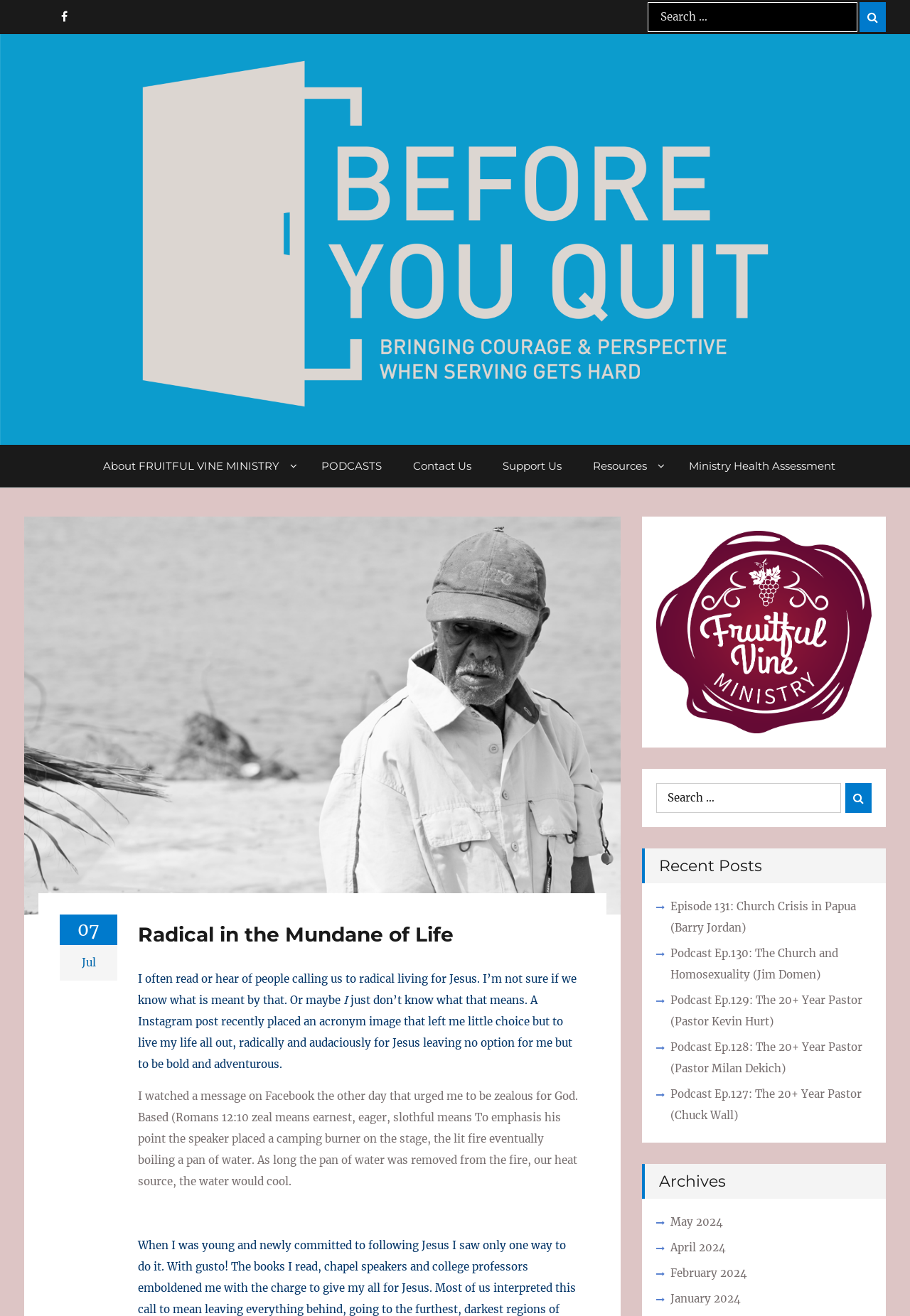Identify the bounding box coordinates of the clickable region to carry out the given instruction: "Search for something again".

[0.721, 0.595, 0.958, 0.618]